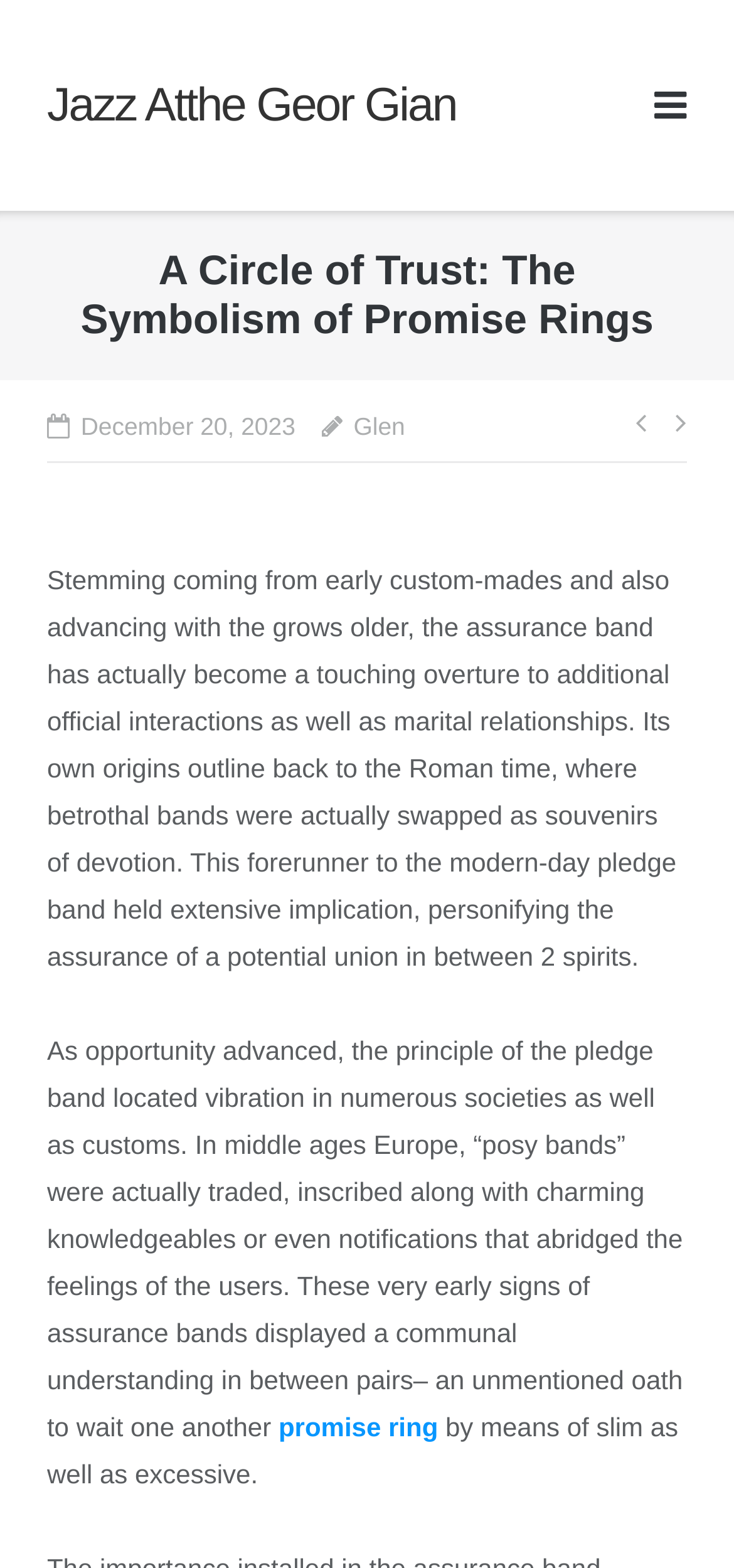Based on the element description, predict the bounding box coordinates (top-left x, top-left y, bottom-right x, bottom-right y) for the UI element in the screenshot: promise ring

[0.379, 0.9, 0.597, 0.92]